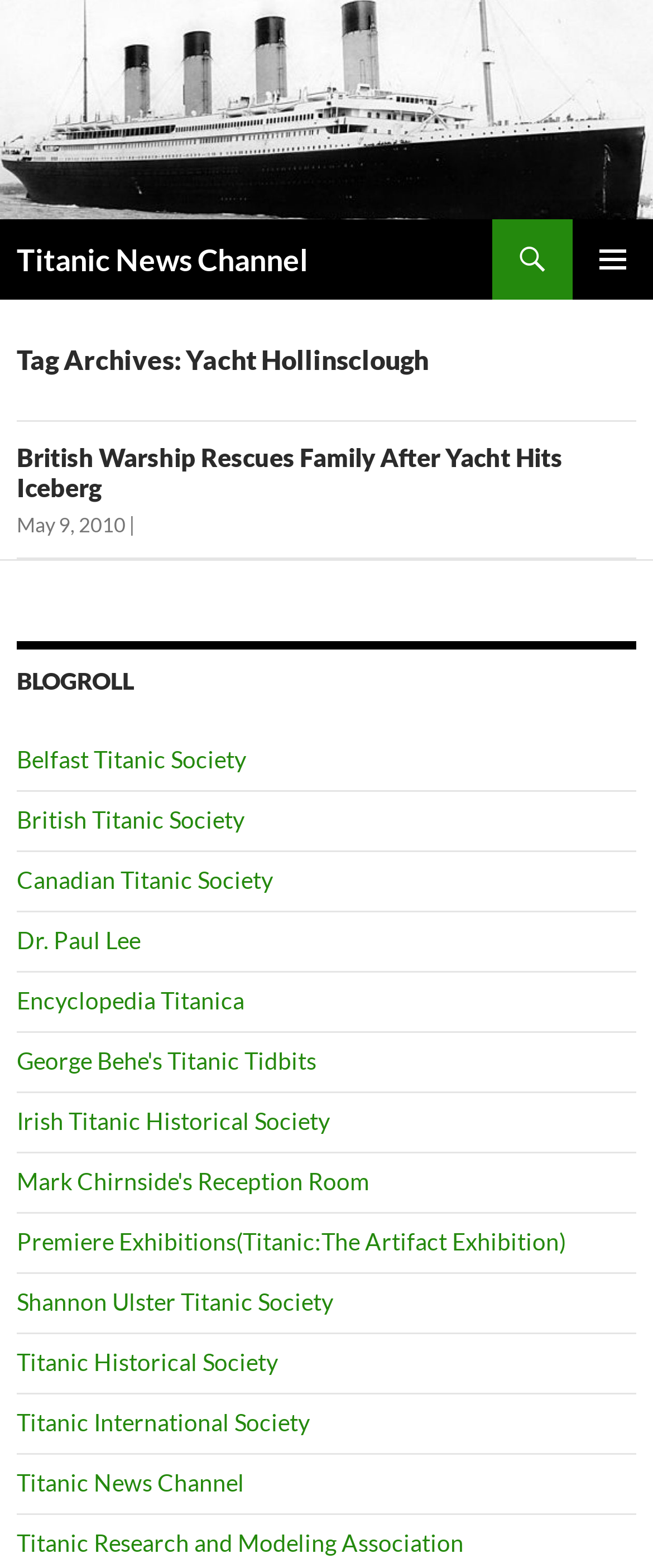Please provide a comprehensive answer to the question below using the information from the image: What is the title of the current article?

I found the title of the current article by looking at the heading element with the text 'British Warship Rescues Family After Yacht Hits Iceberg' inside the article section.